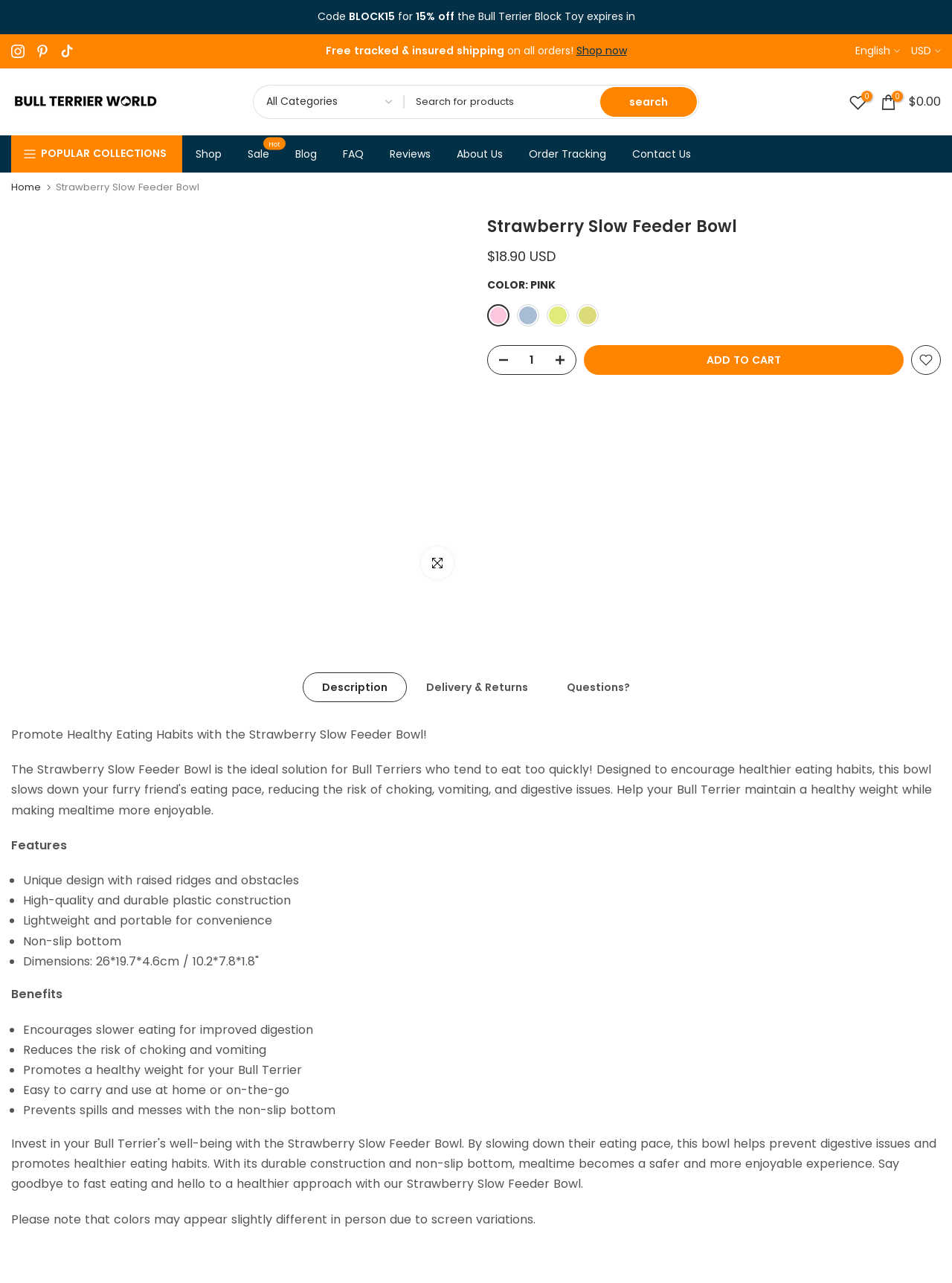Find the UI element described as: "@media(max-width: 1024px){.header__sticky-logo {width: 200px !important}}" and predict its bounding box coordinates. Ensure the coordinates are four float numbers between 0 and 1, [left, top, right, bottom].

[0.012, 0.062, 0.168, 0.095]